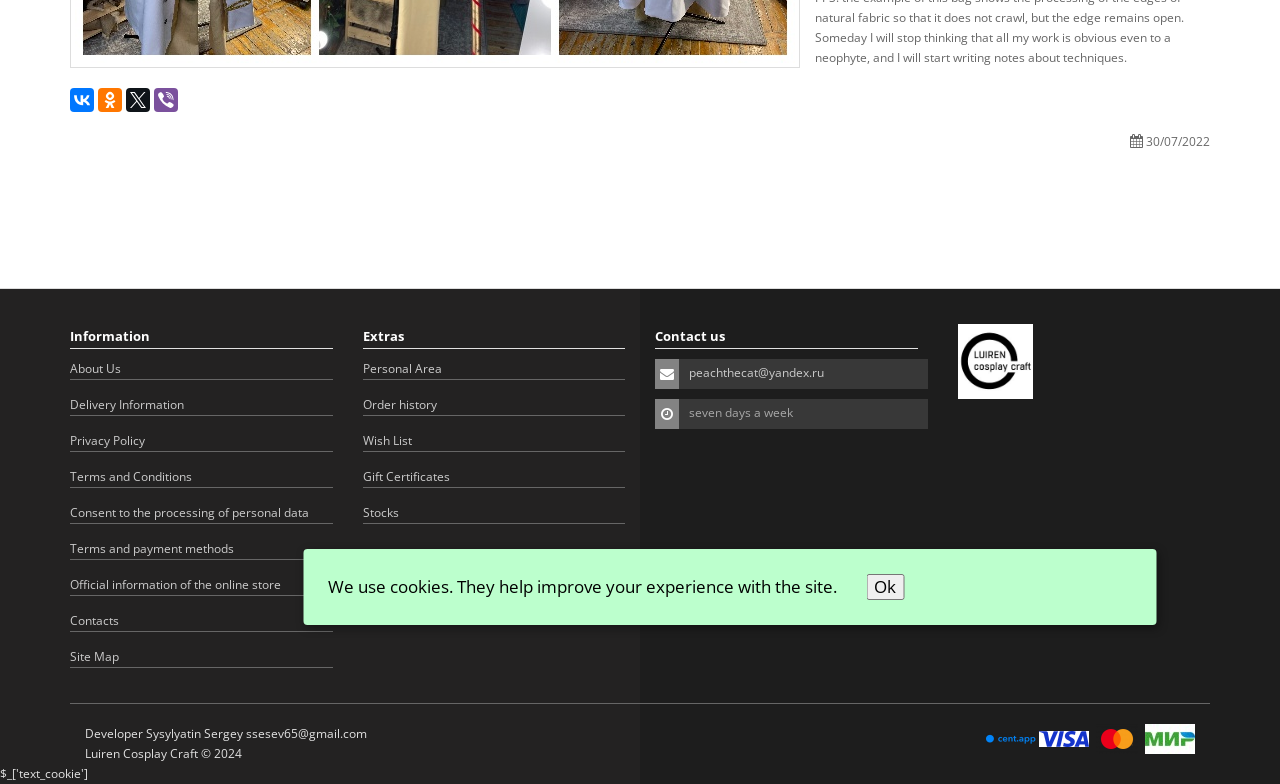Bounding box coordinates are specified in the format (top-left x, top-left y, bottom-right x, bottom-right y). All values are floating point numbers bounded between 0 and 1. Please provide the bounding box coordinate of the region this sentence describes: Terms and Conditions

[0.055, 0.596, 0.26, 0.623]